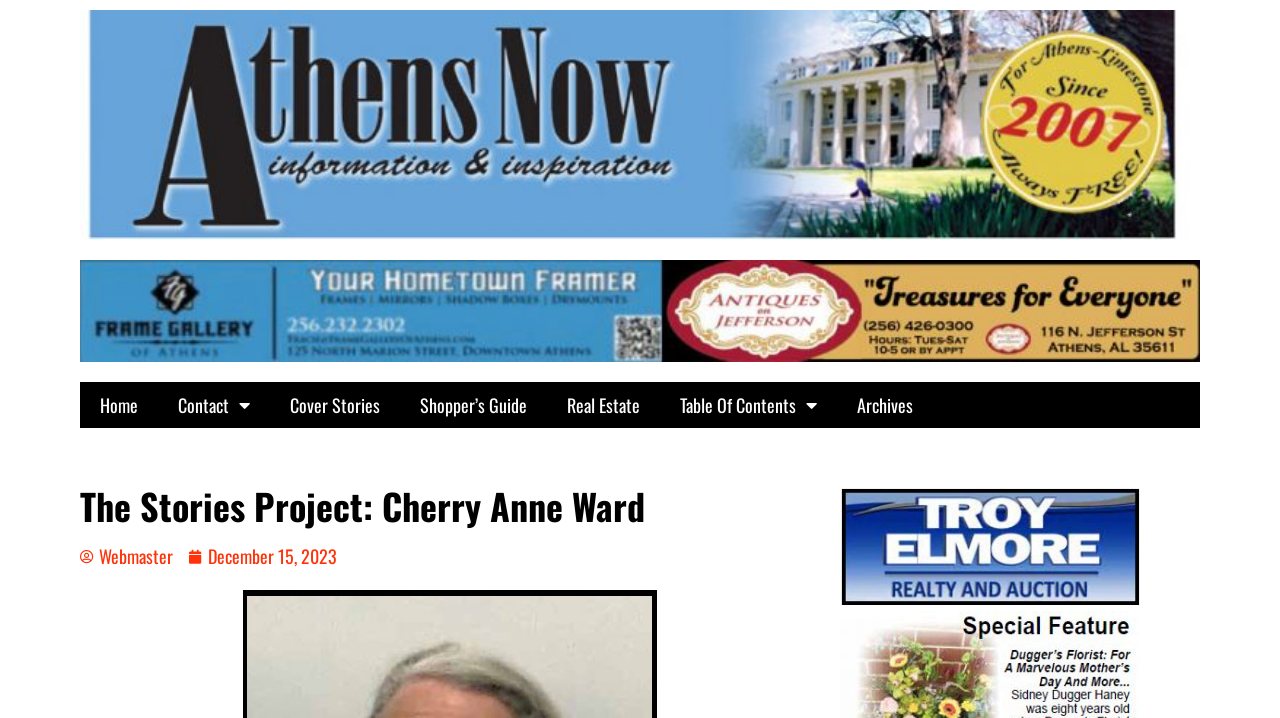Identify the bounding box coordinates of the clickable section necessary to follow the following instruction: "view cover stories". The coordinates should be presented as four float numbers from 0 to 1, i.e., [left, top, right, bottom].

[0.211, 0.533, 0.312, 0.597]